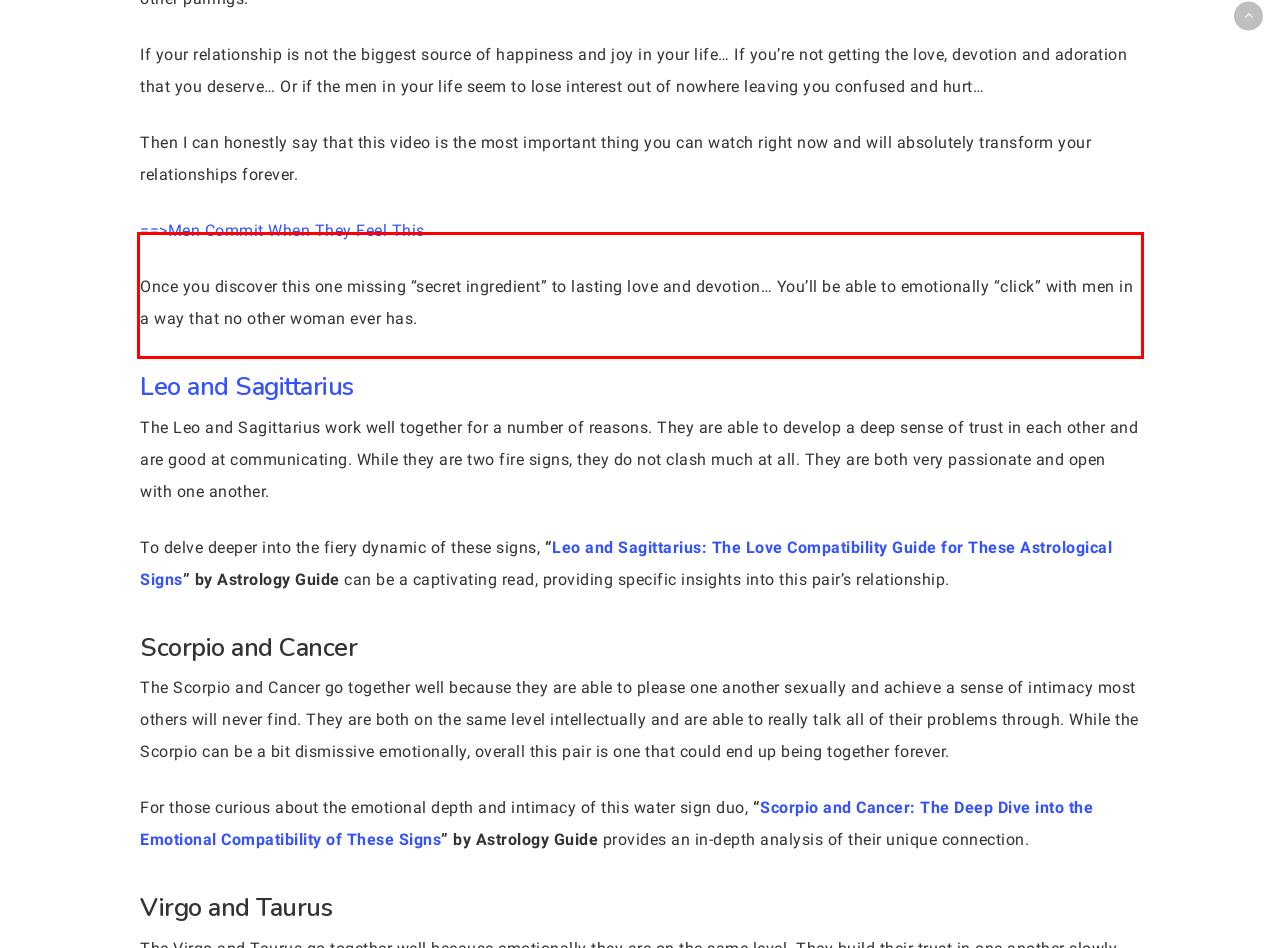The screenshot you have been given contains a UI element surrounded by a red rectangle. Use OCR to read and extract the text inside this red rectangle.

The Leo and Sagittarius work well together for a number of reasons. They are able to develop a deep sense of trust in each other and are good at communicating. While they are two fire signs, they do not clash much at all. They are both very passionate and open with one another.